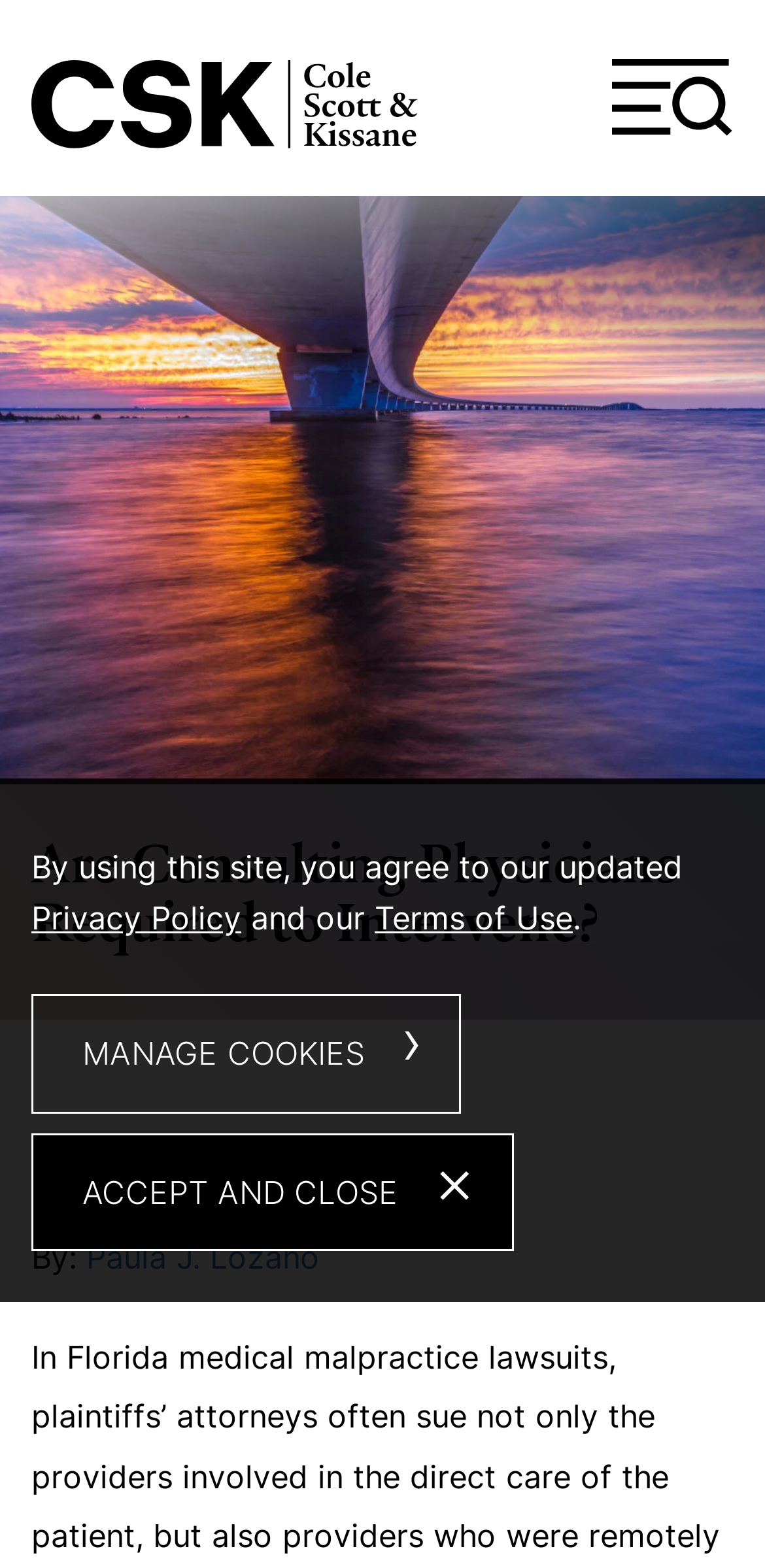Who is the author of the article?
Answer the question with a single word or phrase by looking at the picture.

Paula J. Lozano